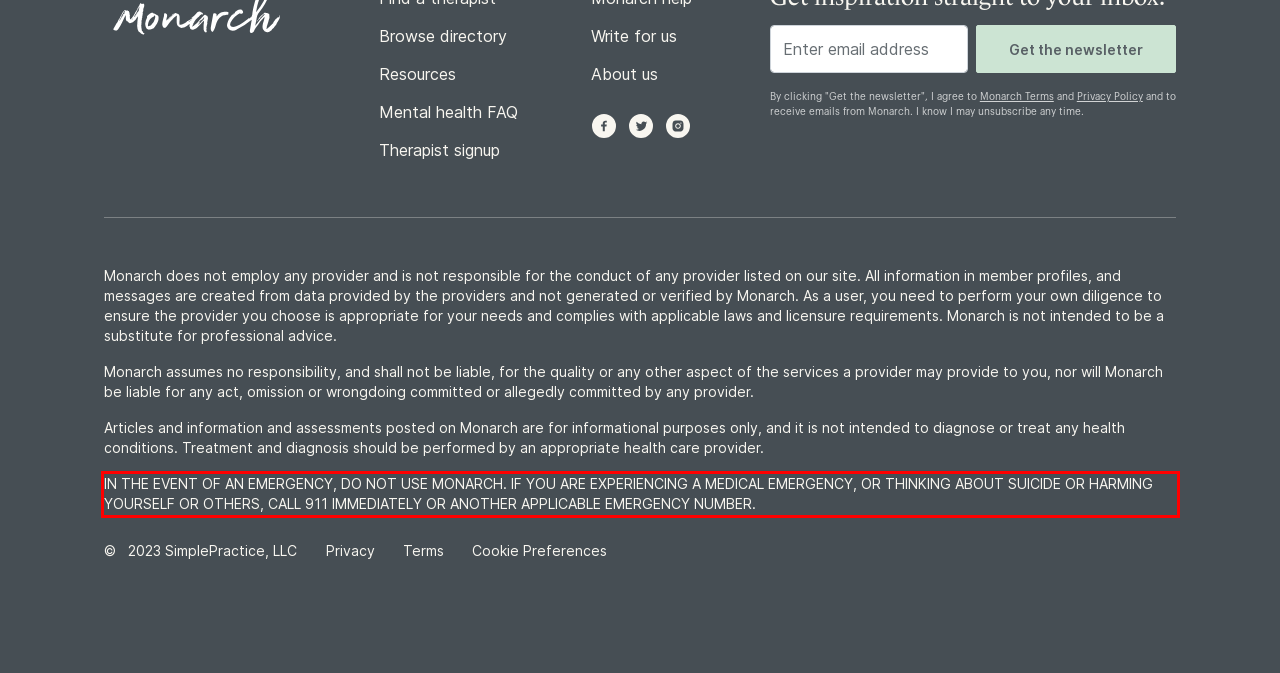Given a screenshot of a webpage containing a red bounding box, perform OCR on the text within this red bounding box and provide the text content.

IN THE EVENT OF AN EMERGENCY, DO NOT USE MONARCH. IF YOU ARE EXPERIENCING A MEDICAL EMERGENCY, OR THINKING ABOUT SUICIDE OR HARMING YOURSELF OR OTHERS, CALL 911 IMMEDIATELY OR ANOTHER APPLICABLE EMERGENCY NUMBER.